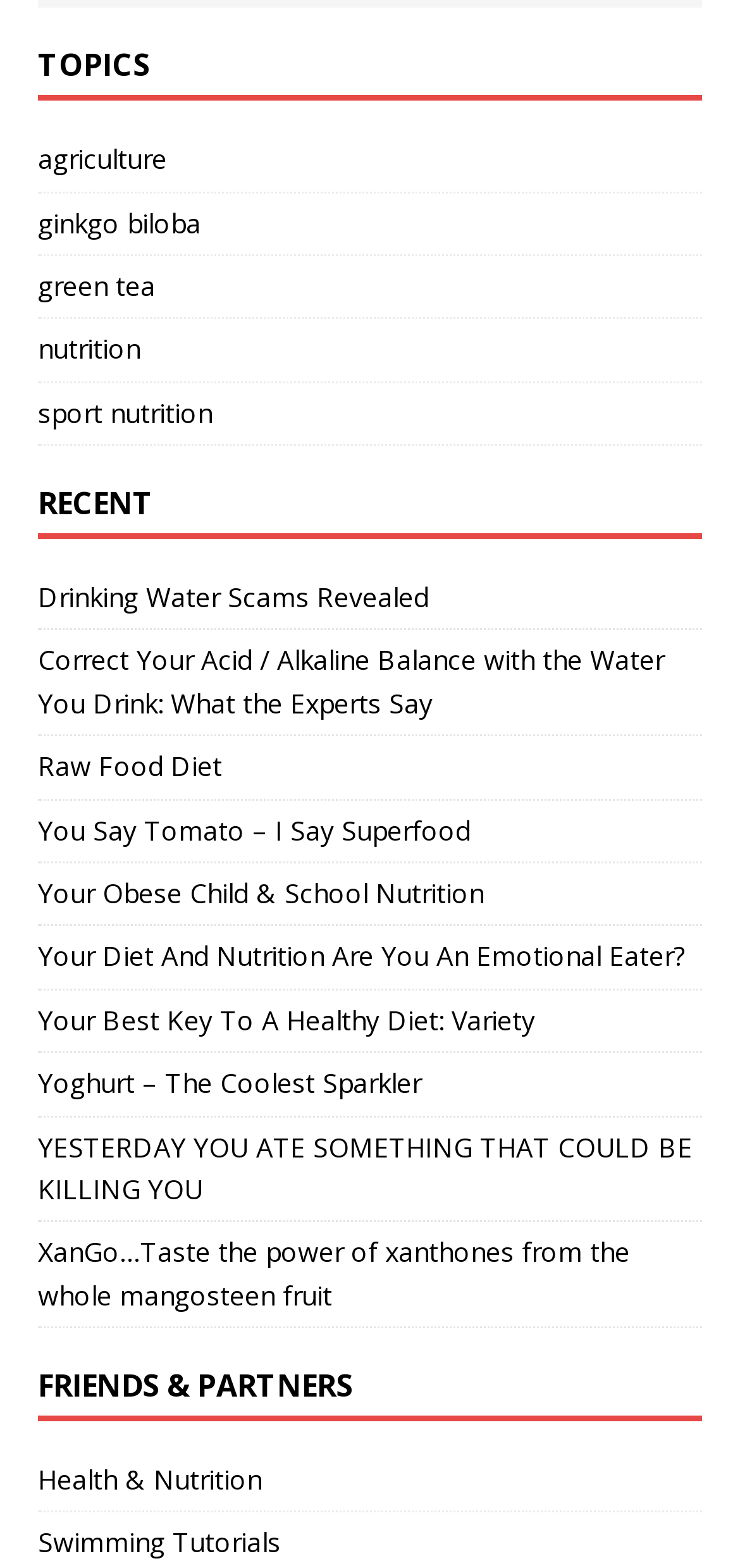Identify the bounding box coordinates of the area that should be clicked in order to complete the given instruction: "click on agriculture topic". The bounding box coordinates should be four float numbers between 0 and 1, i.e., [left, top, right, bottom].

[0.051, 0.089, 0.949, 0.122]